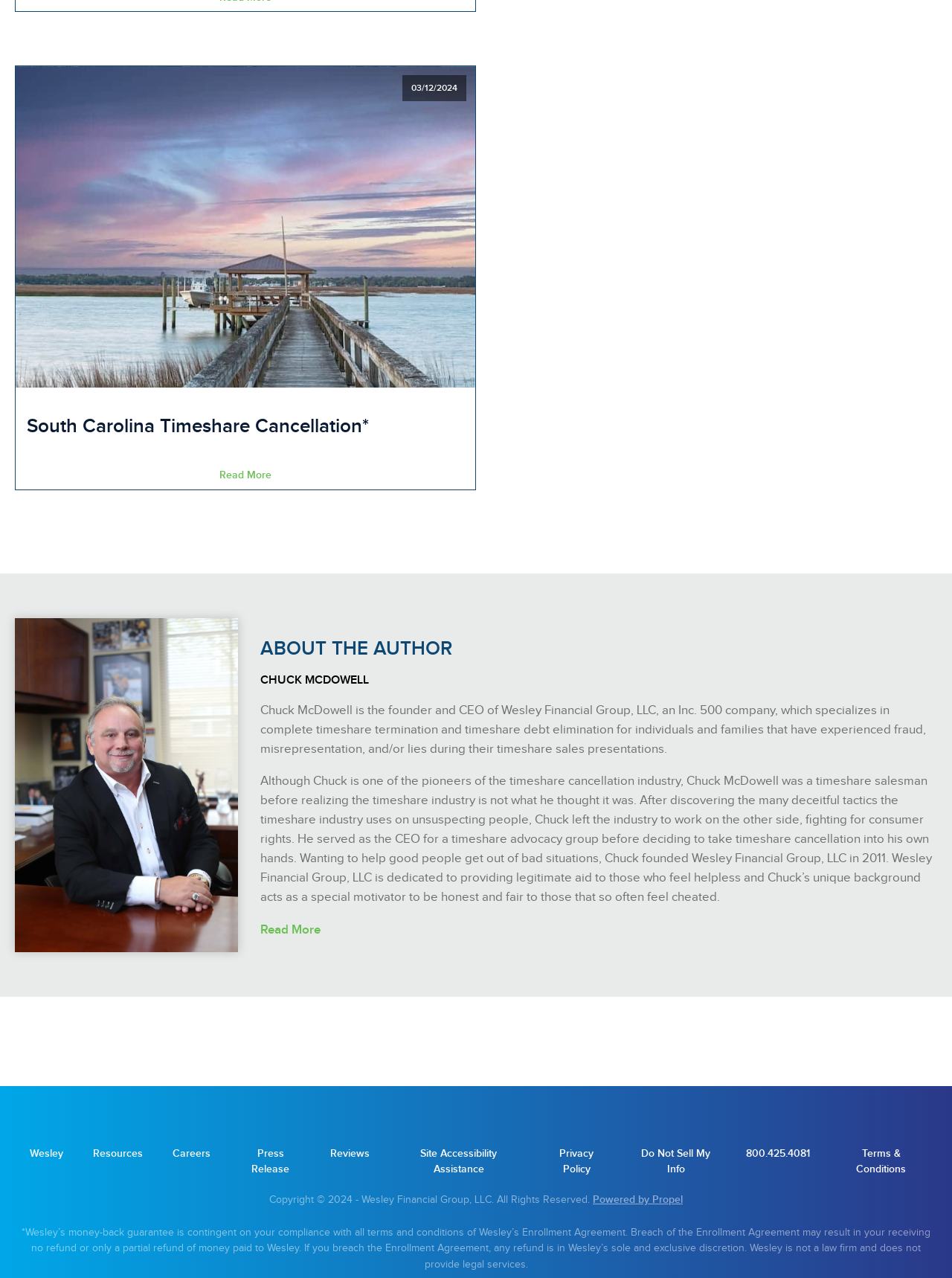Show the bounding box coordinates for the element that needs to be clicked to execute the following instruction: "Read about the author". Provide the coordinates in the form of four float numbers between 0 and 1, i.e., [left, top, right, bottom].

[0.273, 0.499, 0.984, 0.518]